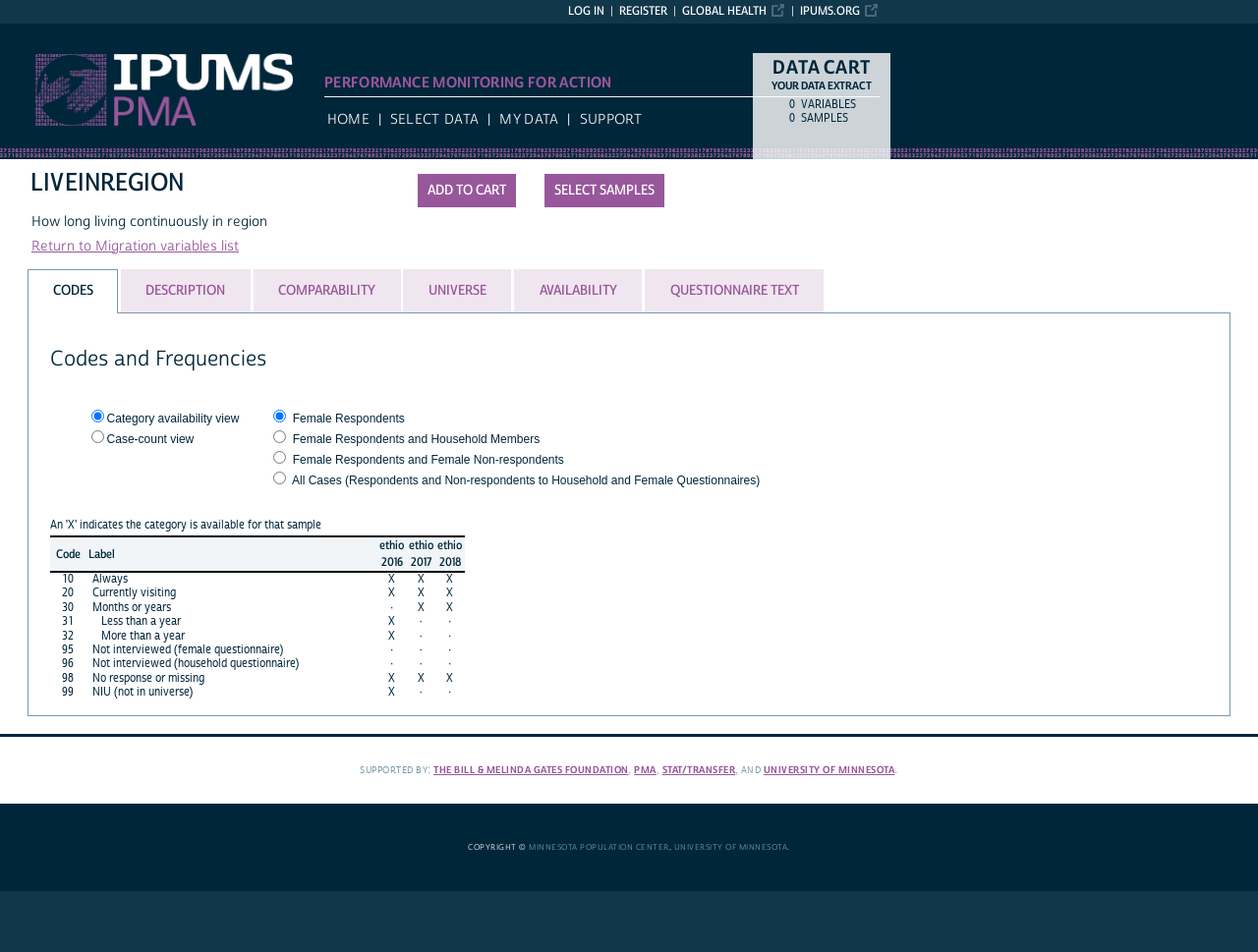Please identify the bounding box coordinates of the clickable region that I should interact with to perform the following instruction: "Click the 'Add to cart' button". The coordinates should be expressed as four float numbers between 0 and 1, i.e., [left, top, right, bottom].

[0.332, 0.183, 0.41, 0.218]